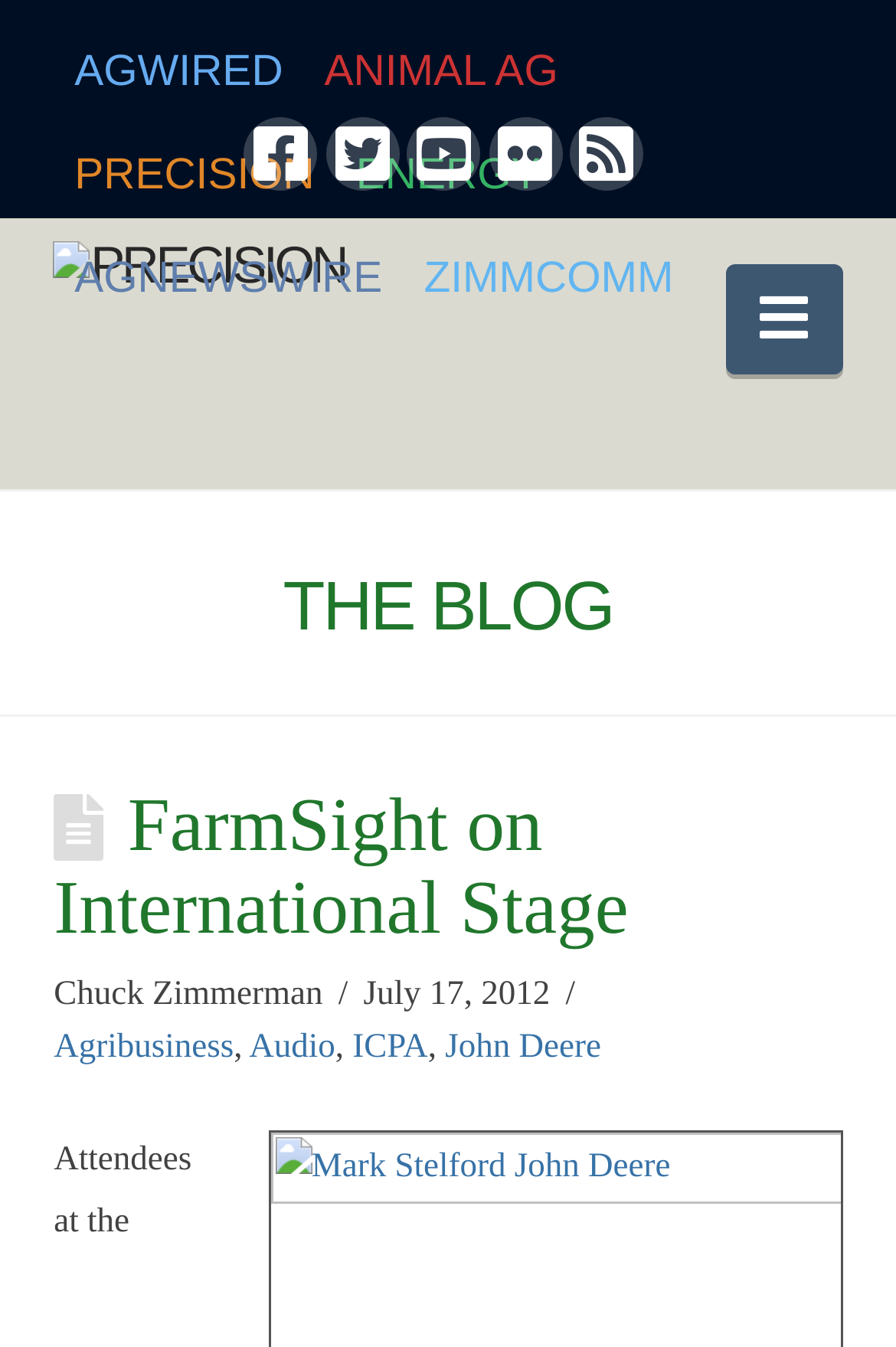Please determine the bounding box coordinates, formatted as (top-left x, top-left y, bottom-right x, bottom-right y), with all values as floating point numbers between 0 and 1. Identify the bounding box of the region described as: title="Flickr"

[0.545, 0.087, 0.627, 0.142]